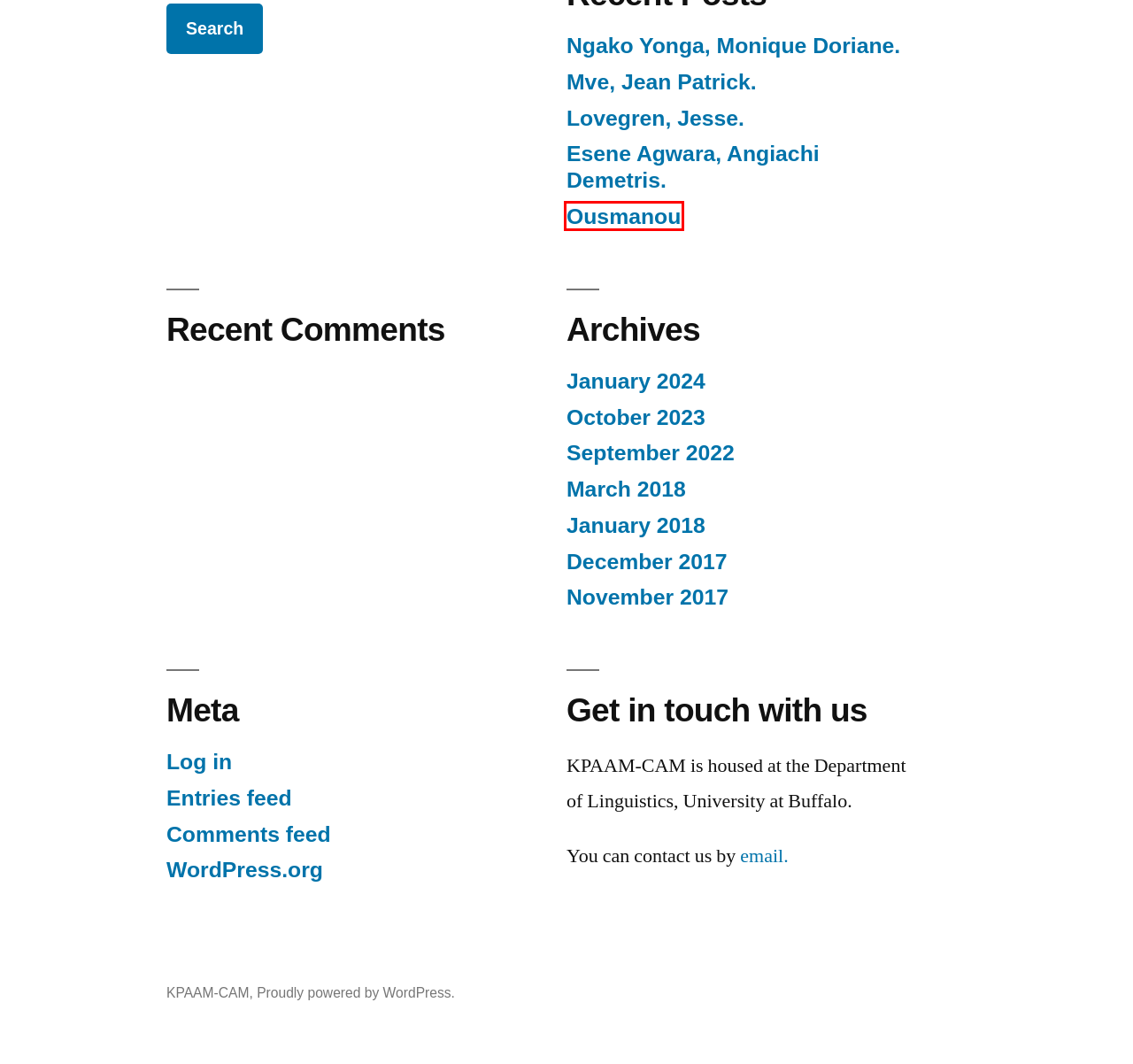Look at the screenshot of a webpage, where a red bounding box highlights an element. Select the best description that matches the new webpage after clicking the highlighted element. Here are the candidates:
A. KPAAM-CAM
B. Ousmanou – KPAAM-CAM
C. November 2017 – KPAAM-CAM
D. KPAAM-CAM – Key Pluridisciplinary Advances on African Multilingualism – Cameroon
E. Ngako Yonga, Monique Doriane. – KPAAM-CAM
F. January 2024 – KPAAM-CAM
G. December 2017 – KPAAM-CAM
H. Mve, Jean Patrick. – KPAAM-CAM

B